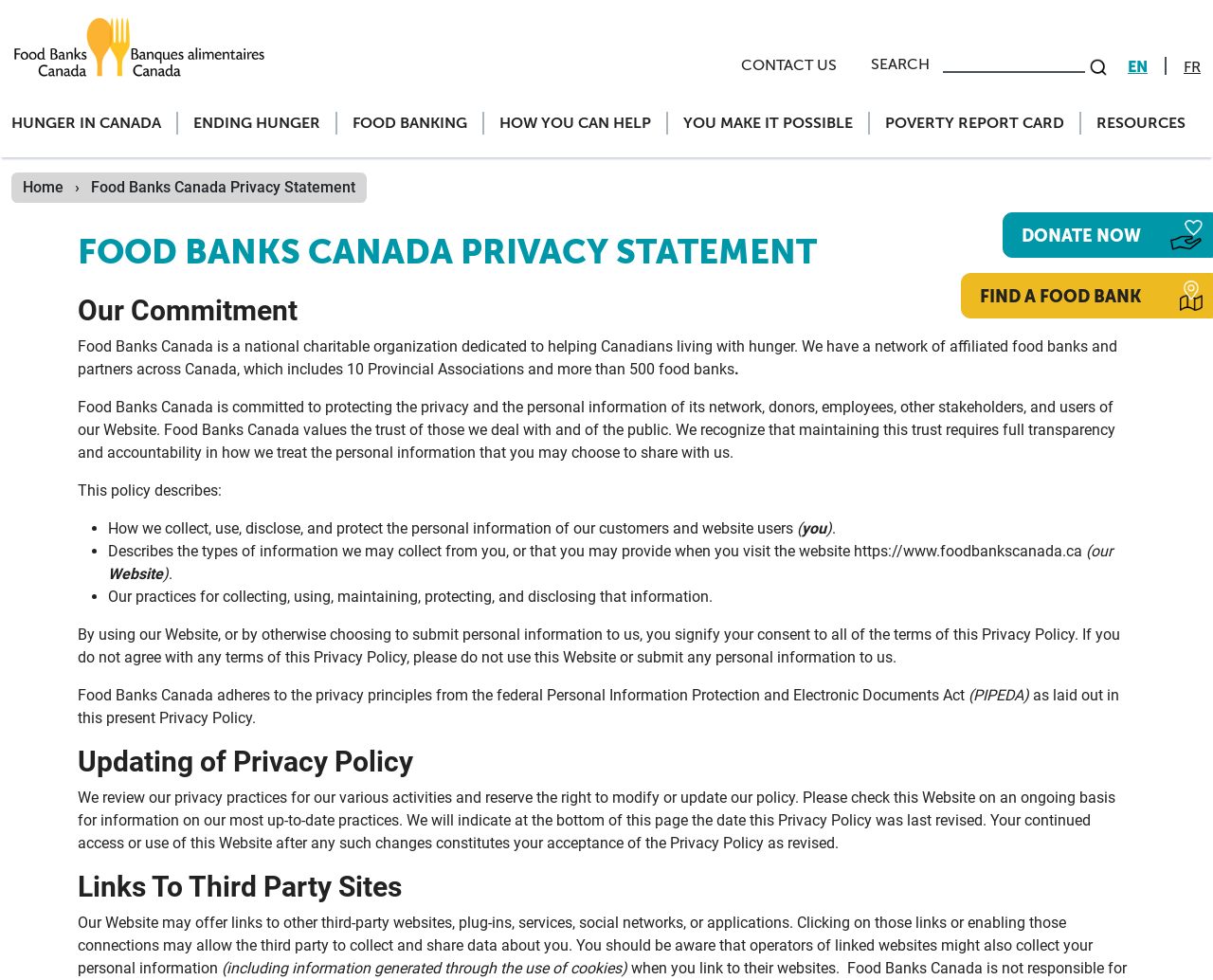Please locate the UI element described by "Ending Hunger" and provide its bounding box coordinates.

[0.147, 0.114, 0.277, 0.137]